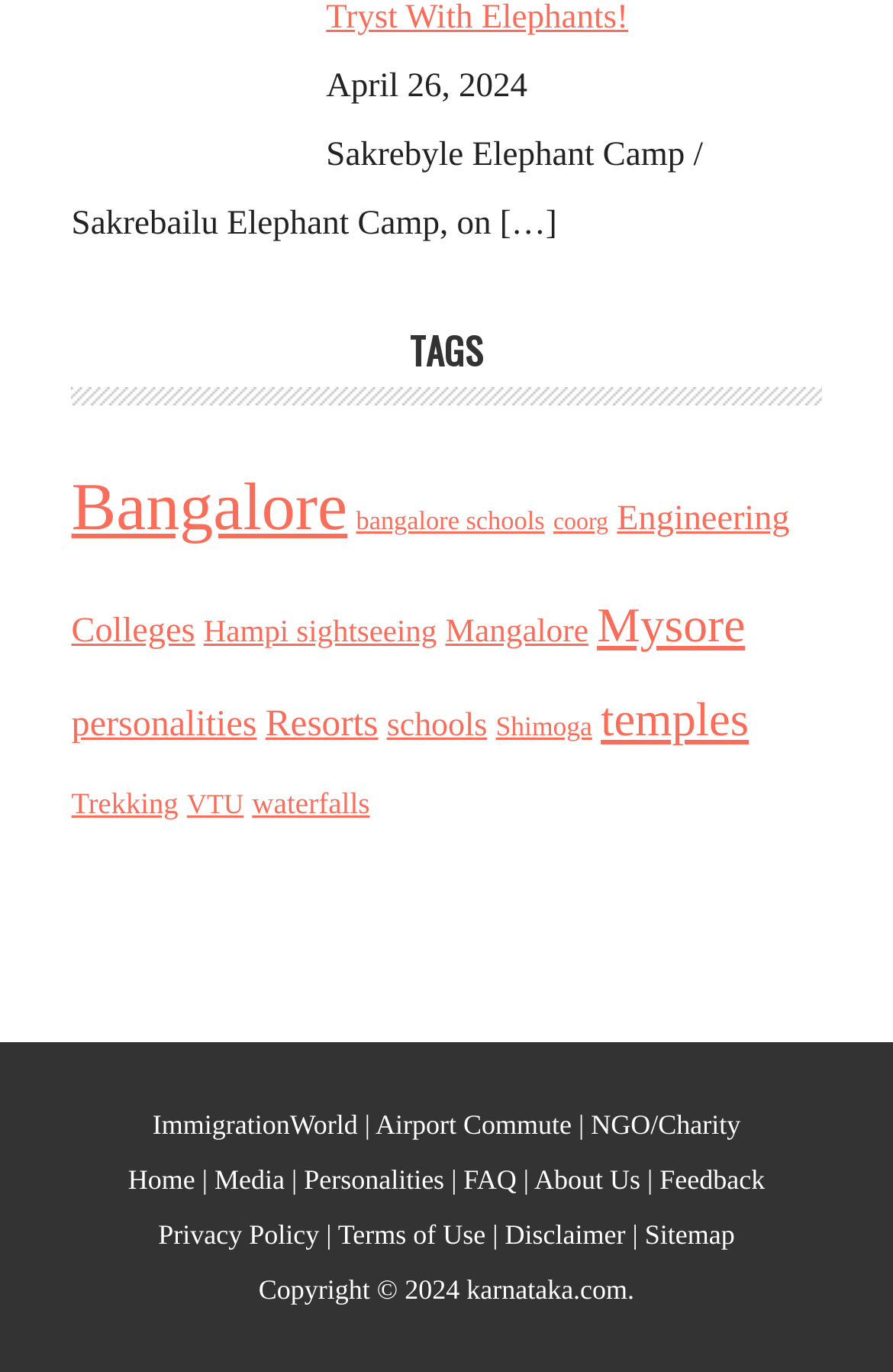Given the element description, predict the bounding box coordinates in the format (top-left x, top-left y, bottom-right x, bottom-right y). Make sure all values are between 0 and 1. Here is the element description: Terms of Use

[0.378, 0.888, 0.544, 0.911]